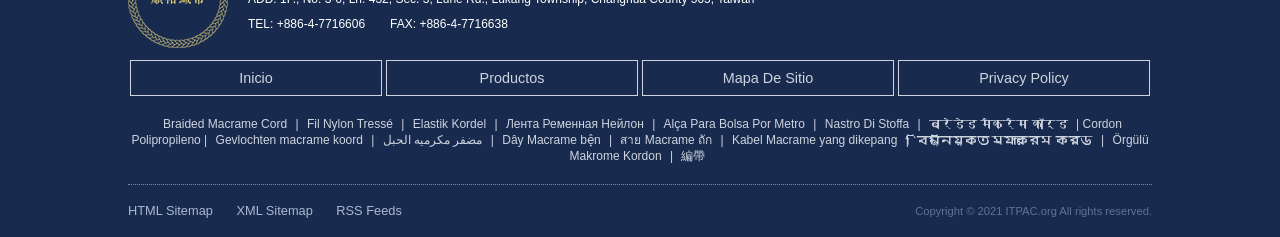Find the bounding box coordinates of the area to click in order to follow the instruction: "Go to Privacy Policy".

[0.702, 0.255, 0.898, 0.407]